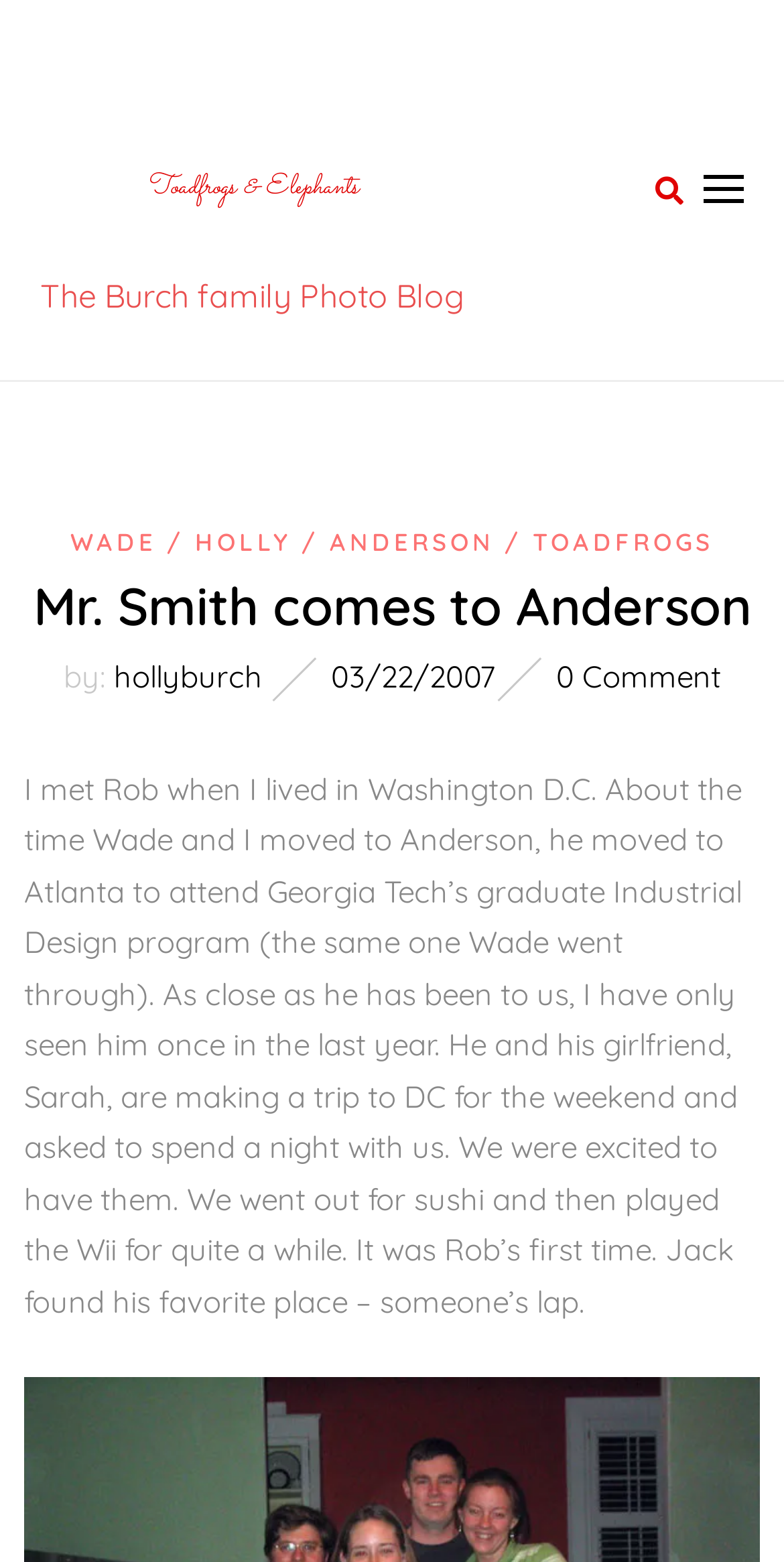Illustrate the webpage with a detailed description.

The webpage appears to be a personal blog post about a visit from Mr. Smith to Anderson. At the top, there is a link to "Toadfrogs & Elephants" and a static text element displaying the title "The Burch family Photo Blog". On the top right, there is a link with no text.

Below the title, there is a navigation menu with links to "WADE", "HOLLY", "ANDERSON", and "TOADFROGS". Following the navigation menu, there is a heading element displaying the title "Mr. Smith comes to Anderson". 

Under the heading, there is a section with text "by: hollyburch" and a date "03/22/2007". Next to the date, there is a text element showing "0 Comment". 

The main content of the webpage is a long paragraph of text describing the visit from Mr. Smith, including how the author met him, their activities together, and a mention of playing the Wii. The text is positioned in the middle of the page, spanning almost the entire width.